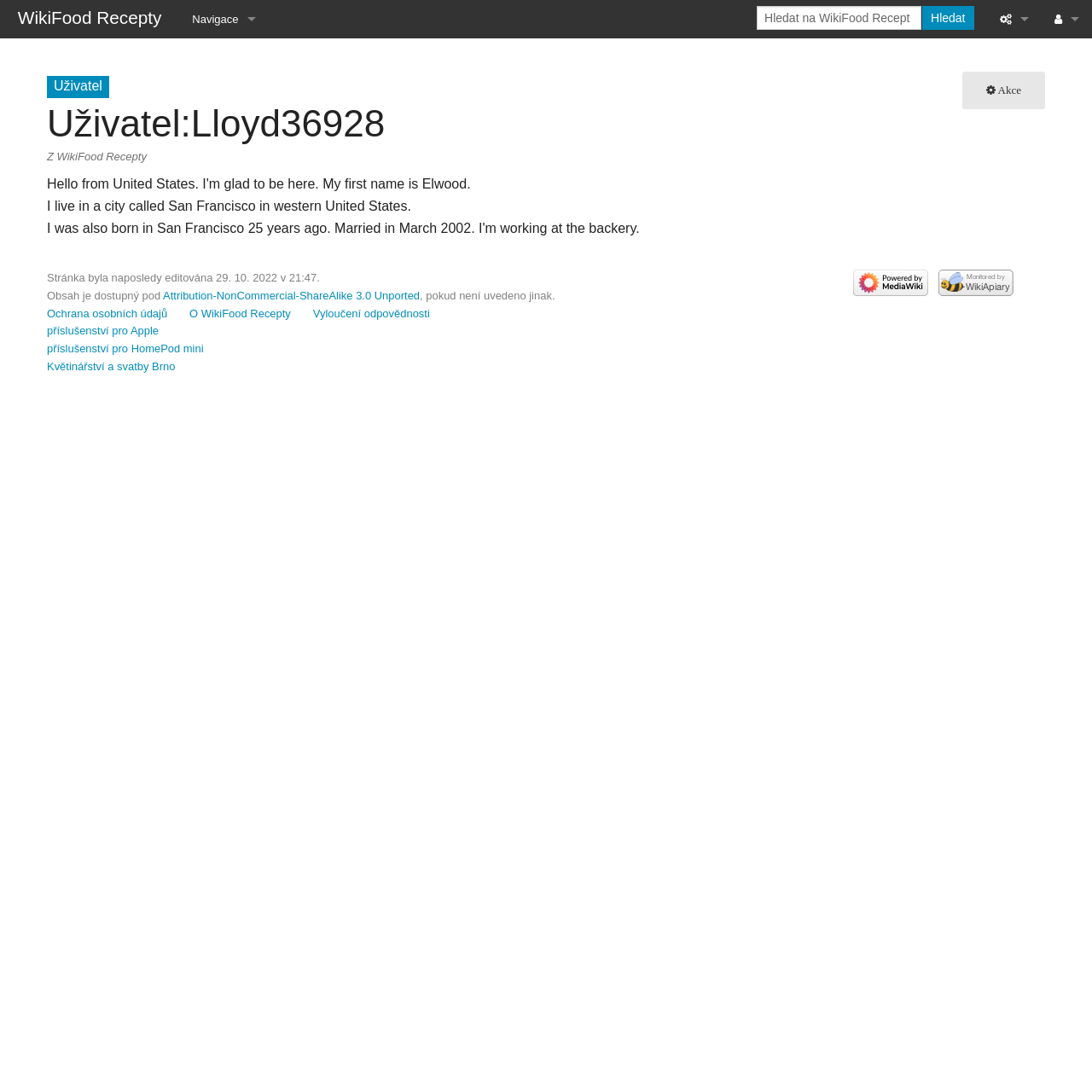Determine the coordinates of the bounding box for the clickable area needed to execute this instruction: "Discuss on the forum".

[0.954, 0.075, 1.0, 0.11]